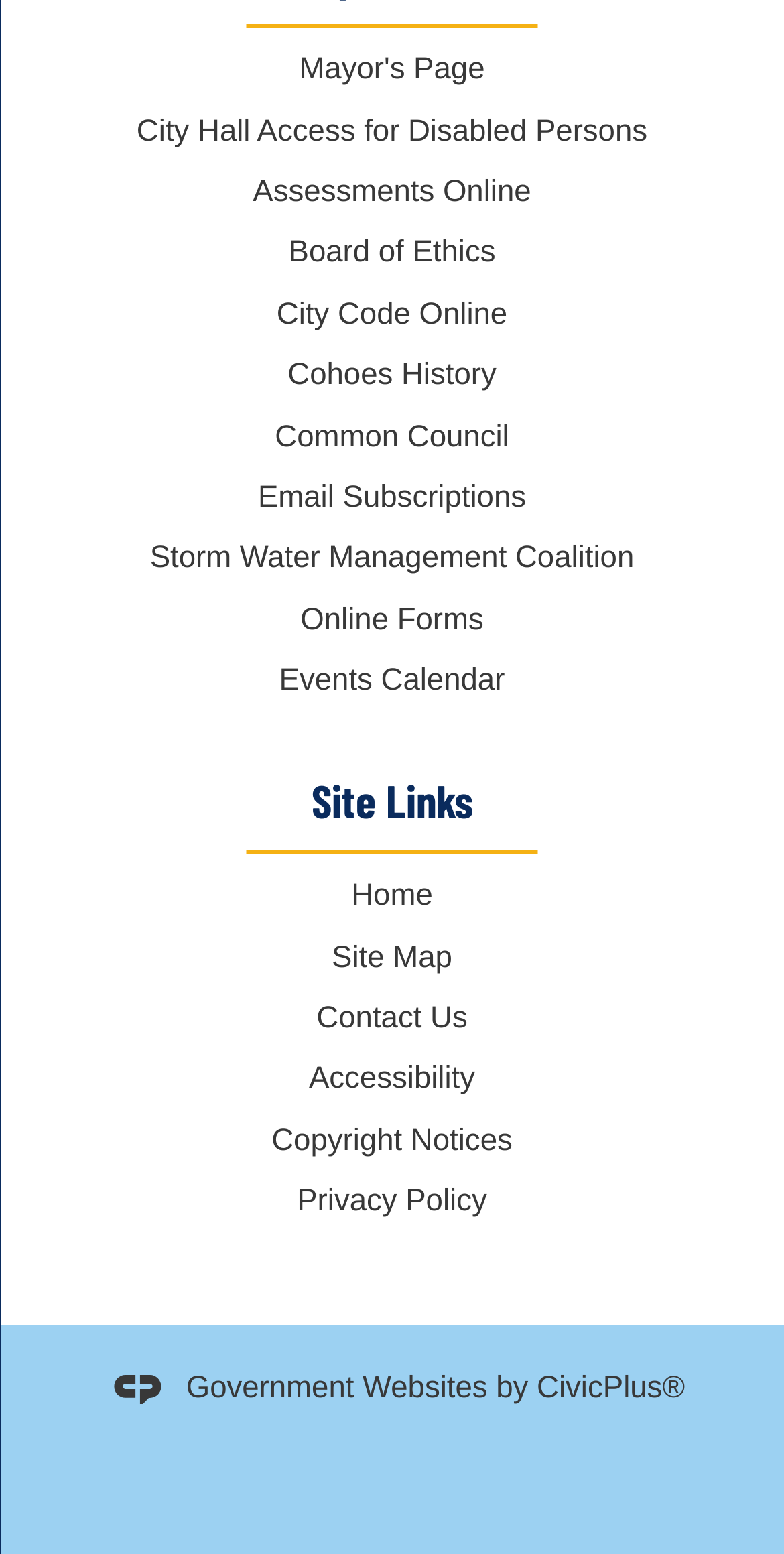Show the bounding box coordinates of the region that should be clicked to follow the instruction: "visit the Mayor's Page."

[0.382, 0.031, 0.618, 0.061]